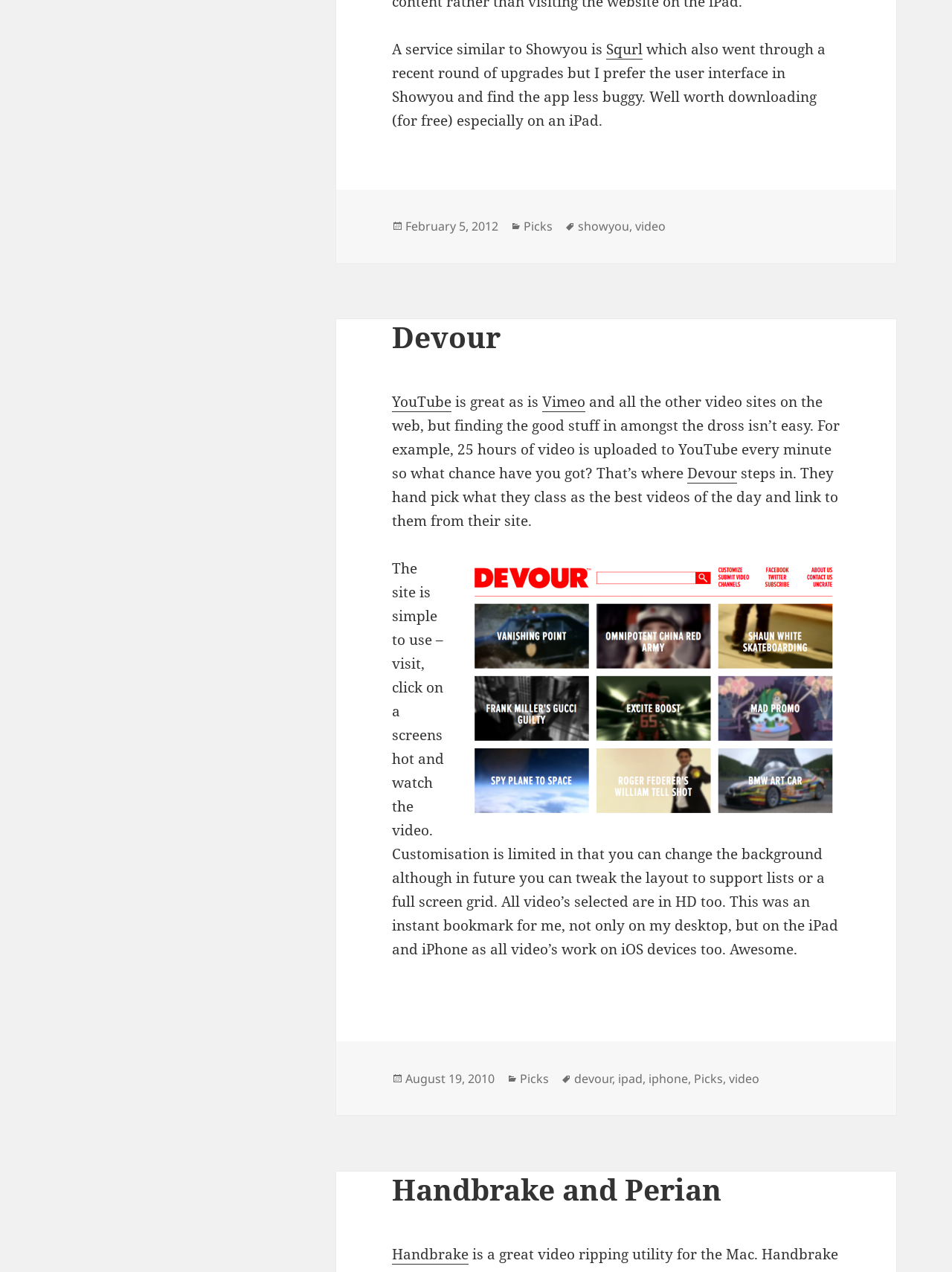Provide the bounding box coordinates for the area that should be clicked to complete the instruction: "Visit the Devour website".

[0.412, 0.251, 0.882, 0.279]